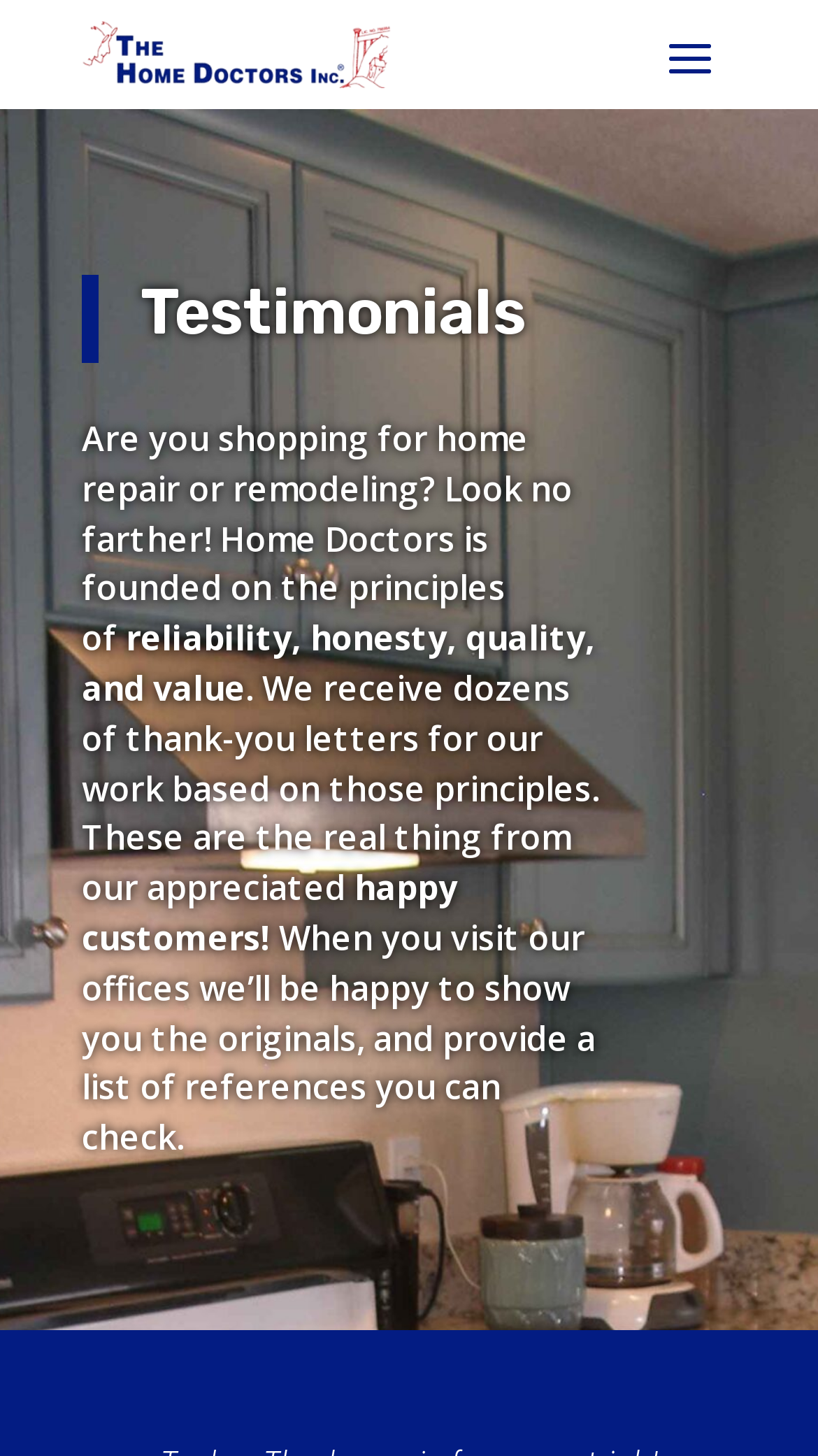What can be seen at the offices of Home Doctors?
Answer the question with a detailed and thorough explanation.

According to the webpage, when you visit the offices of Home Doctors, they will be happy to show you the originals of the thank-you letters they have received, as well as provide a list of references you can check.